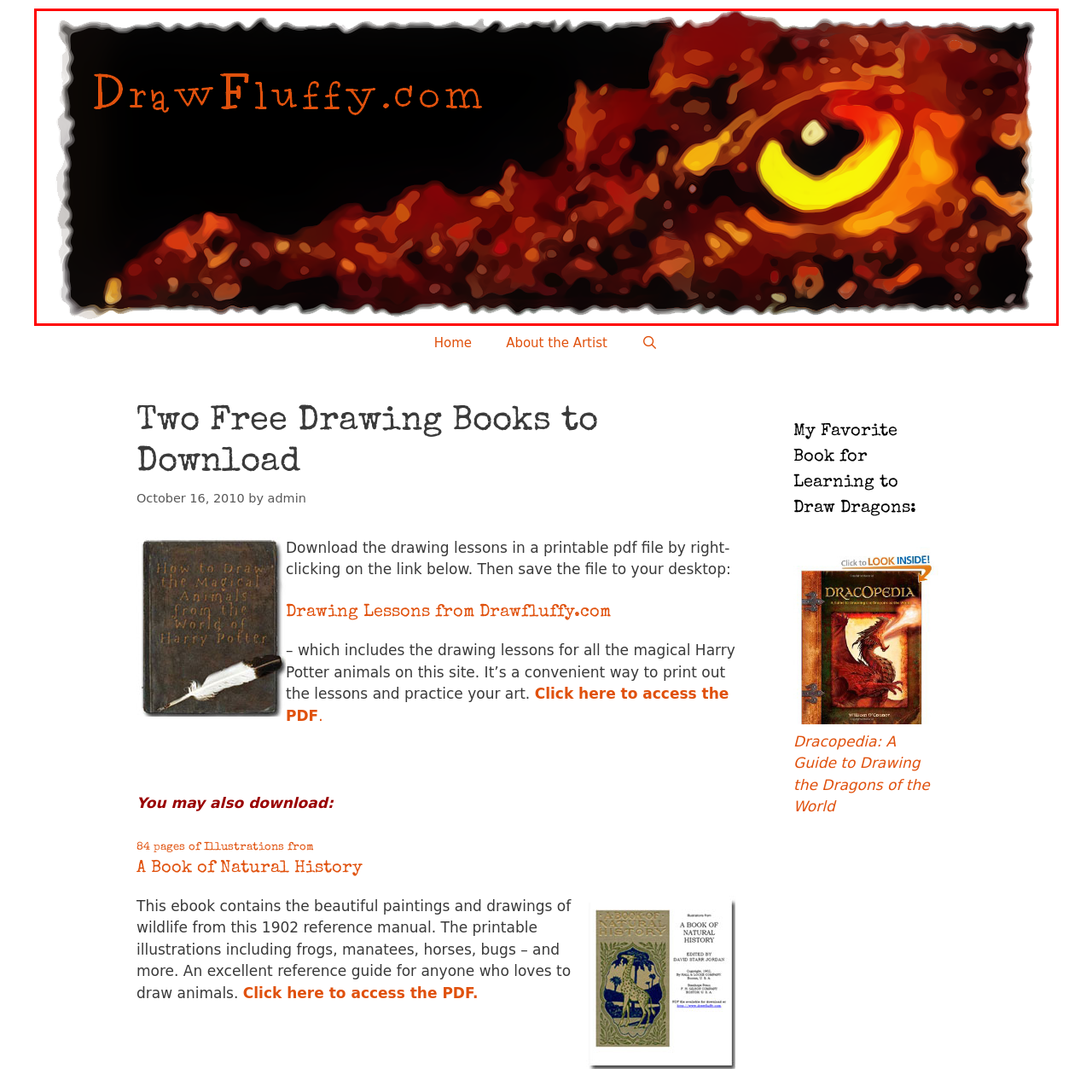Direct your attention to the section outlined in red and answer the following question with a single word or brief phrase: 
What type of creatures might be drawn on the website?

animals or magical creatures